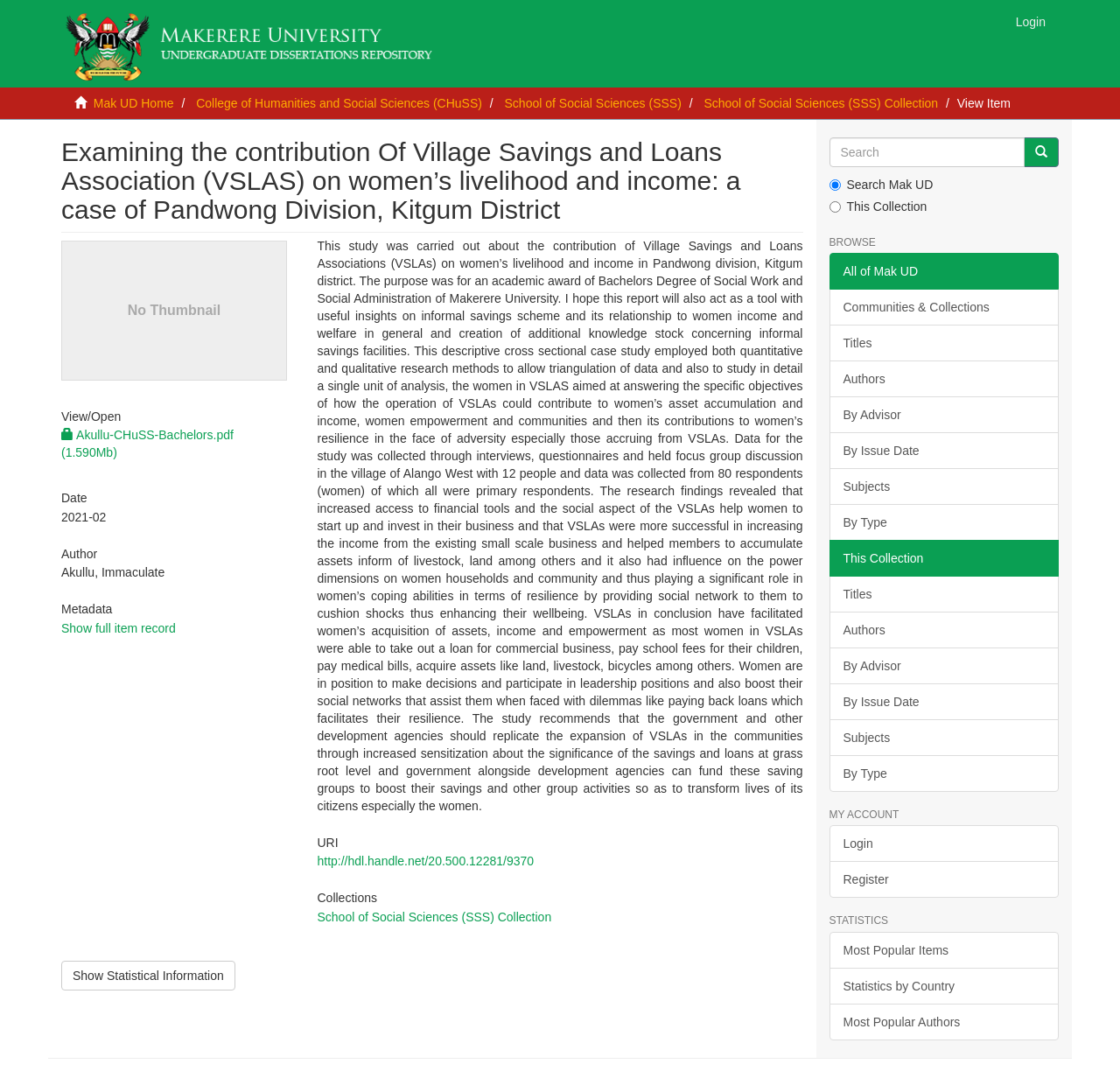Identify the bounding box coordinates of the part that should be clicked to carry out this instruction: "Check the Auphonic Mobile source on GitHub".

None